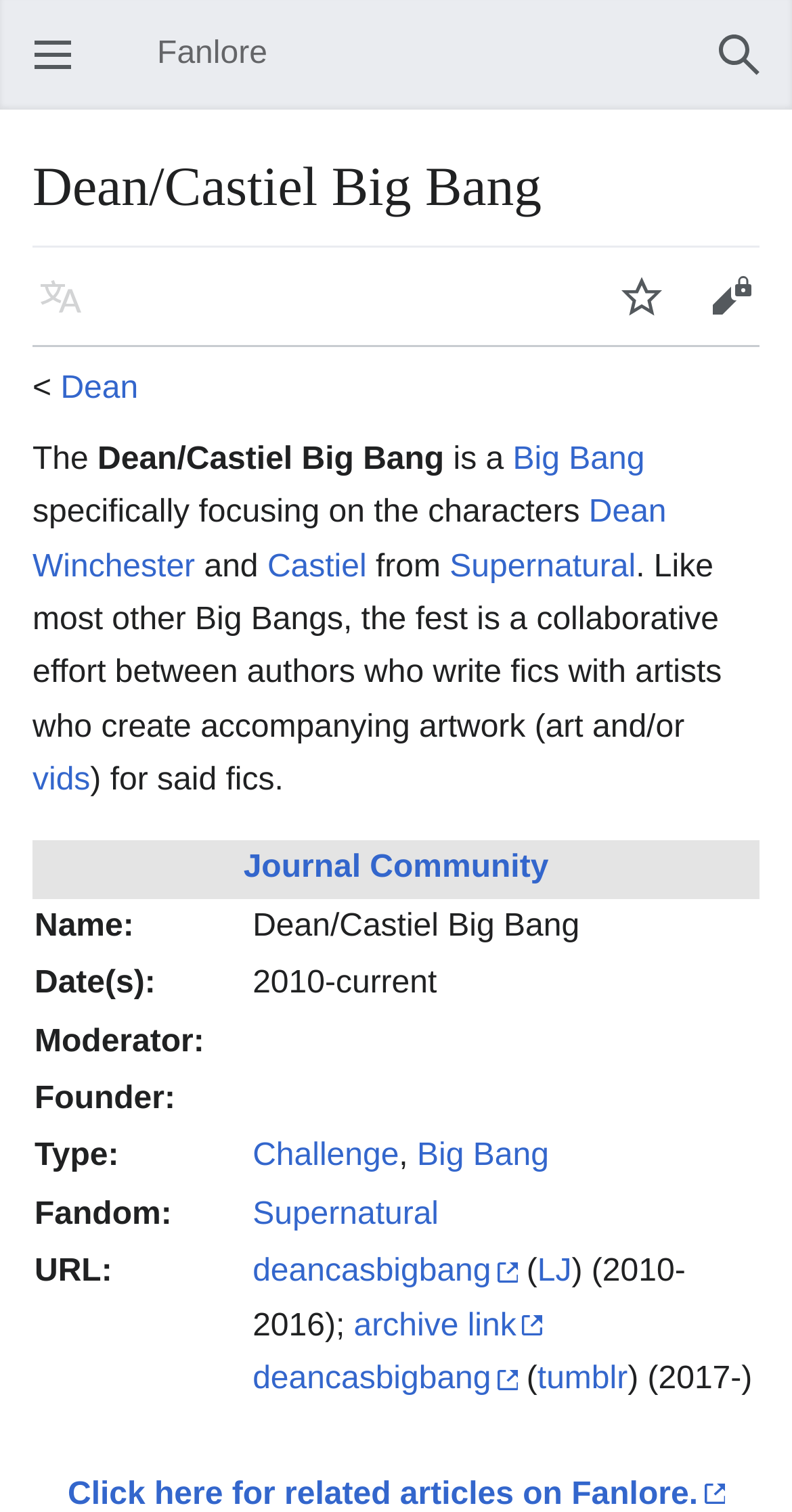Extract the bounding box coordinates for the HTML element that matches this description: "parent_node: Open main menu". The coordinates should be four float numbers between 0 and 1, i.e., [left, top, right, bottom].

[0.041, 0.007, 0.074, 0.024]